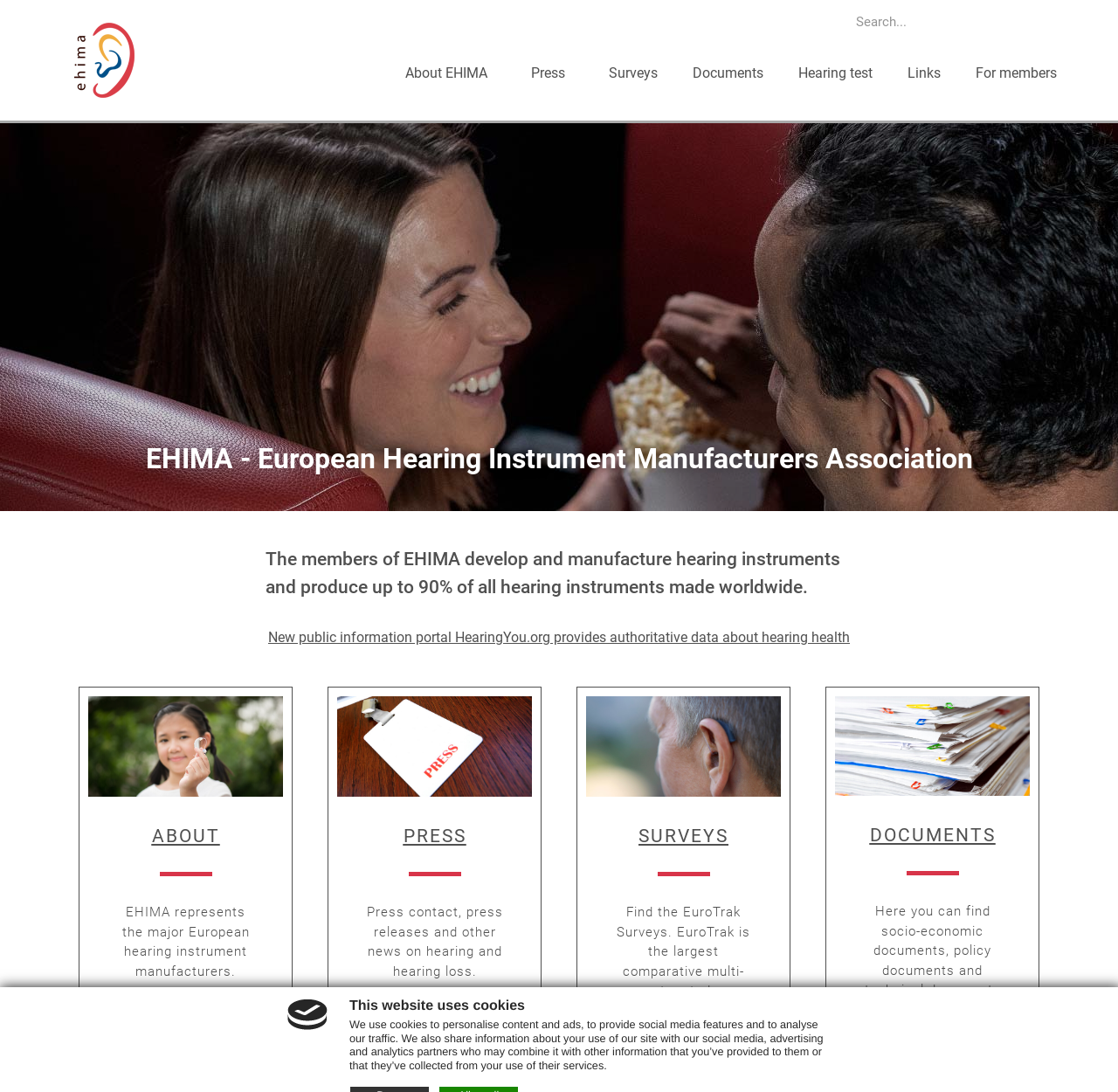Predict the bounding box of the UI element based on this description: "parent_node: Search name="s" placeholder="Search..."".

[0.758, 0.008, 0.922, 0.031]